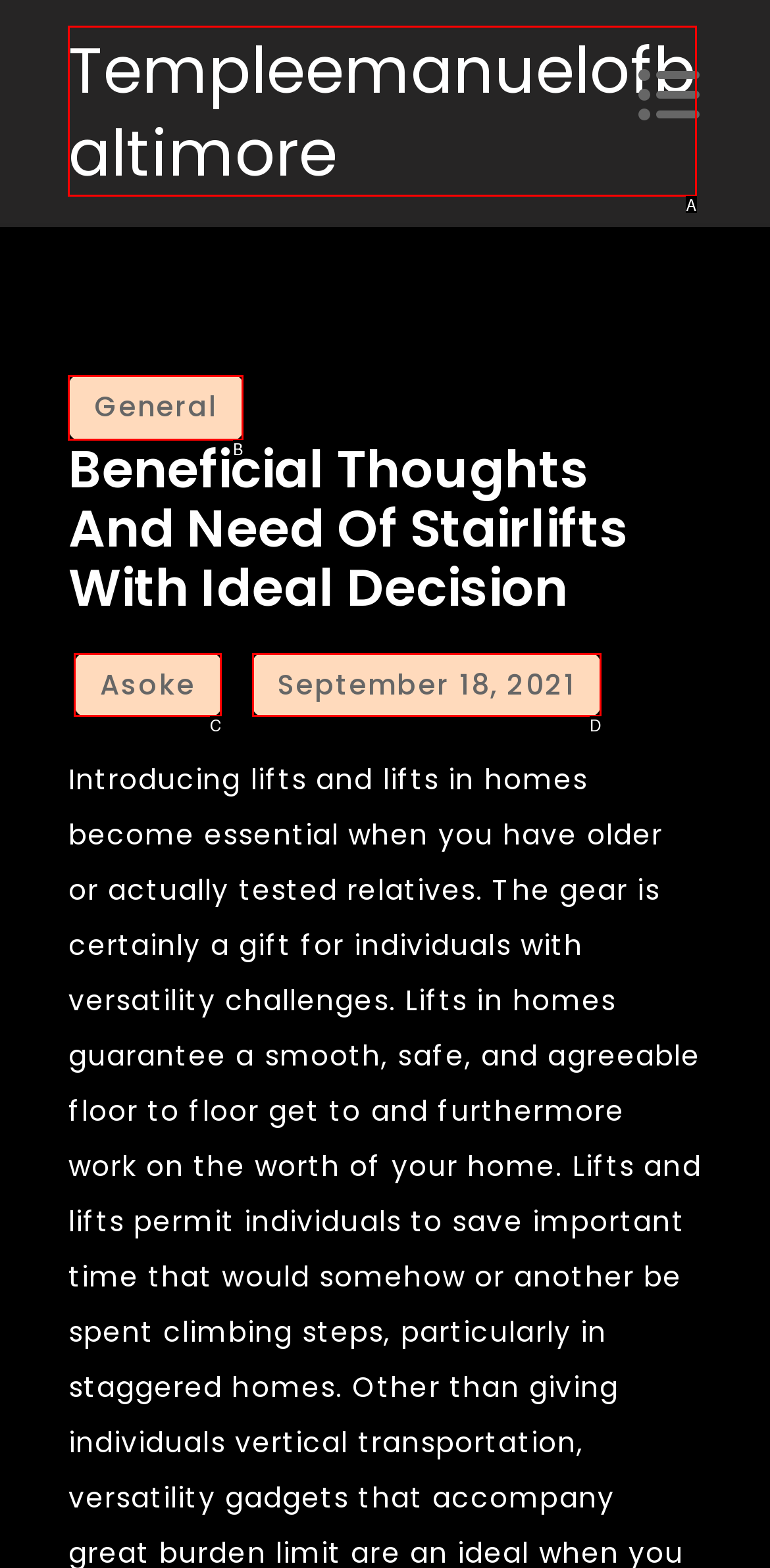Given the element description: Templeemanuelofbaltimore
Pick the letter of the correct option from the list.

A